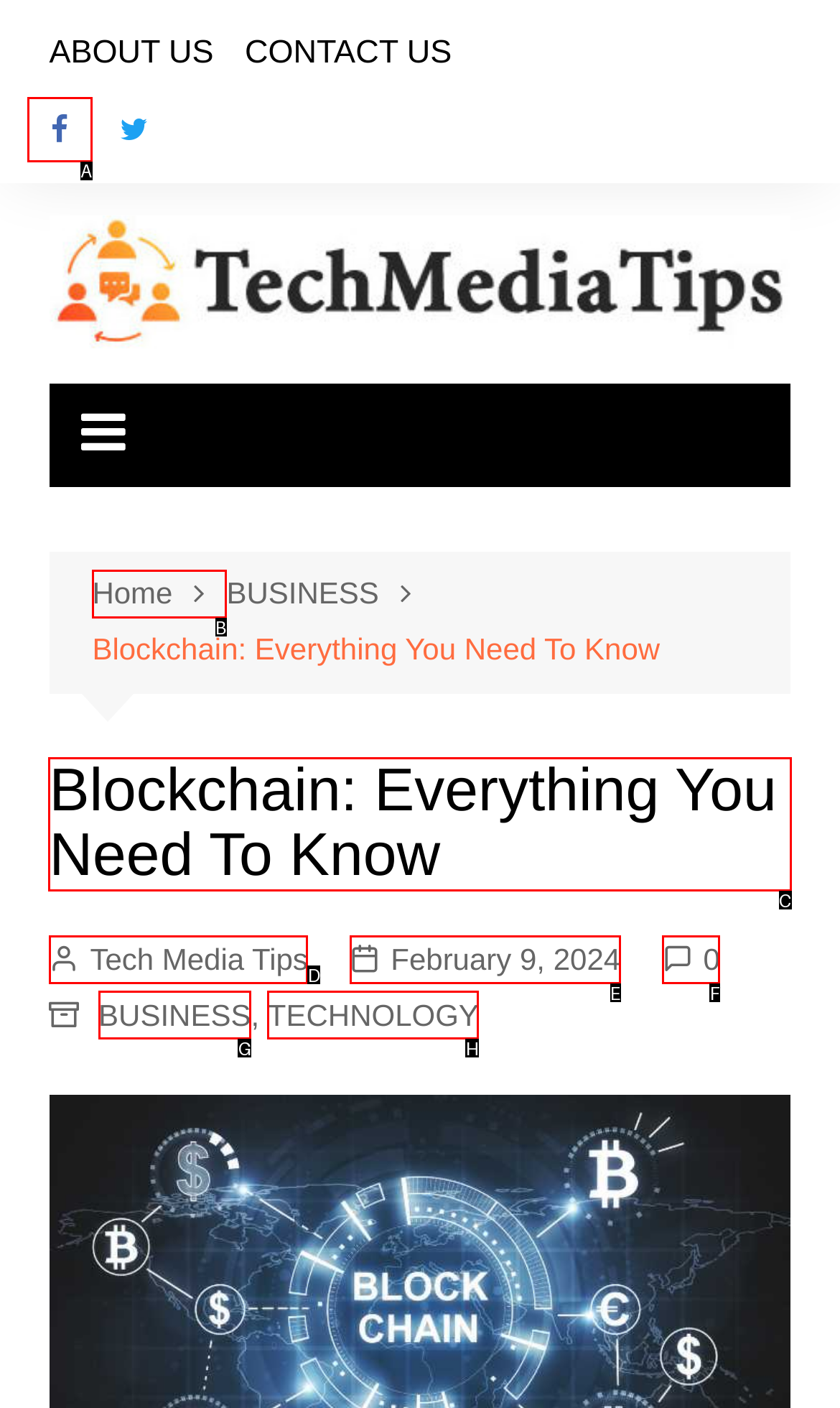Identify the correct UI element to click to follow this instruction: read blockchain article
Respond with the letter of the appropriate choice from the displayed options.

C